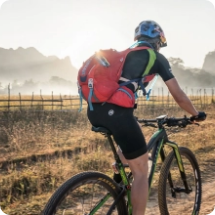What is the likely theme of this image?
Based on the visual information, provide a detailed and comprehensive answer.

The image depicts a cyclist riding through a scenic landscape, highlighting the thrill of exploring the outdoors, which suggests that the likely theme of this image is 'Cycling Tours', inviting enthusiasts to experience the beauty and challenges of biking through Laos' diverse landscapes.